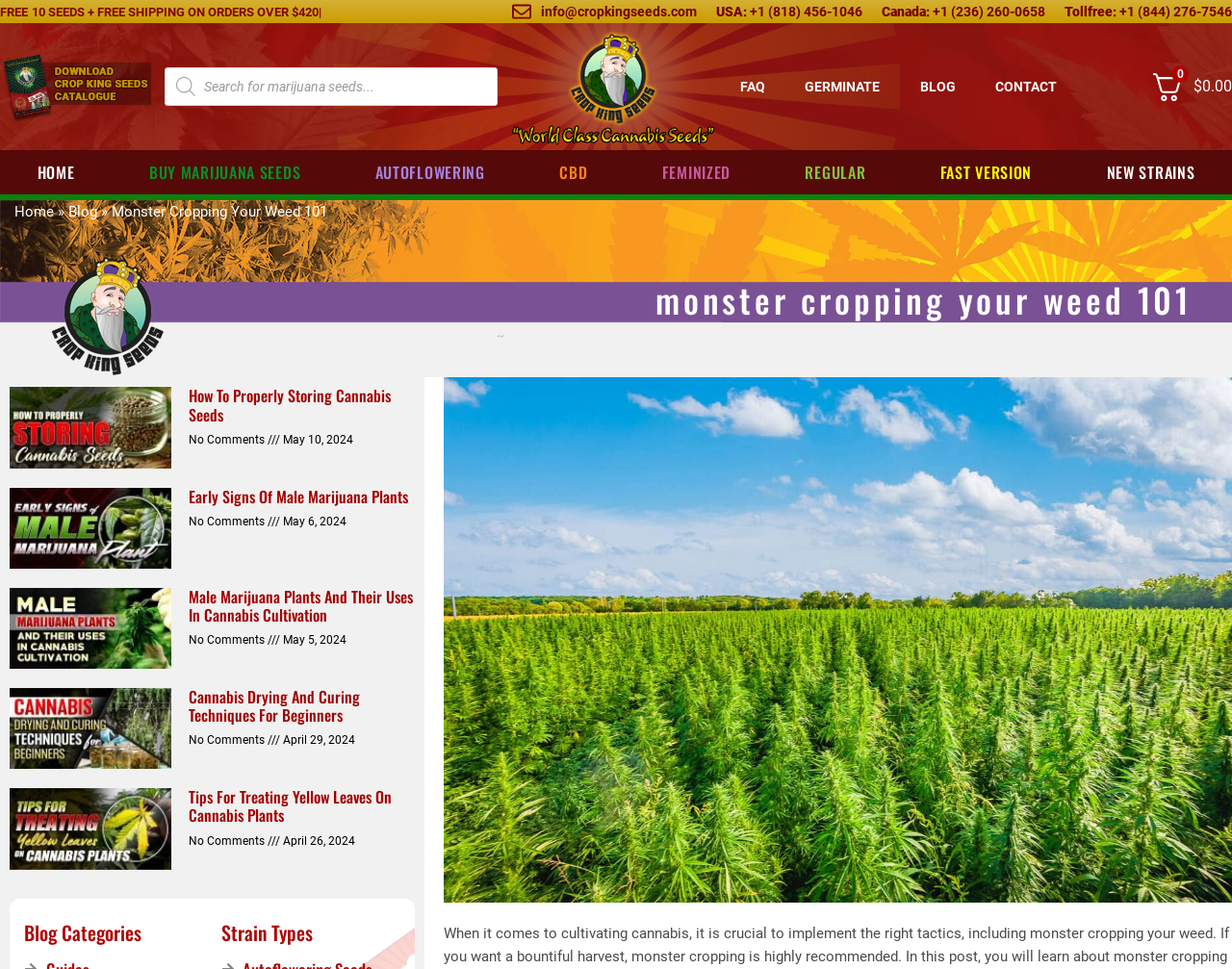Can you provide the bounding box coordinates for the element that should be clicked to implement the instruction: "Learn about autoflowering seeds"?

[0.274, 0.155, 0.424, 0.201]